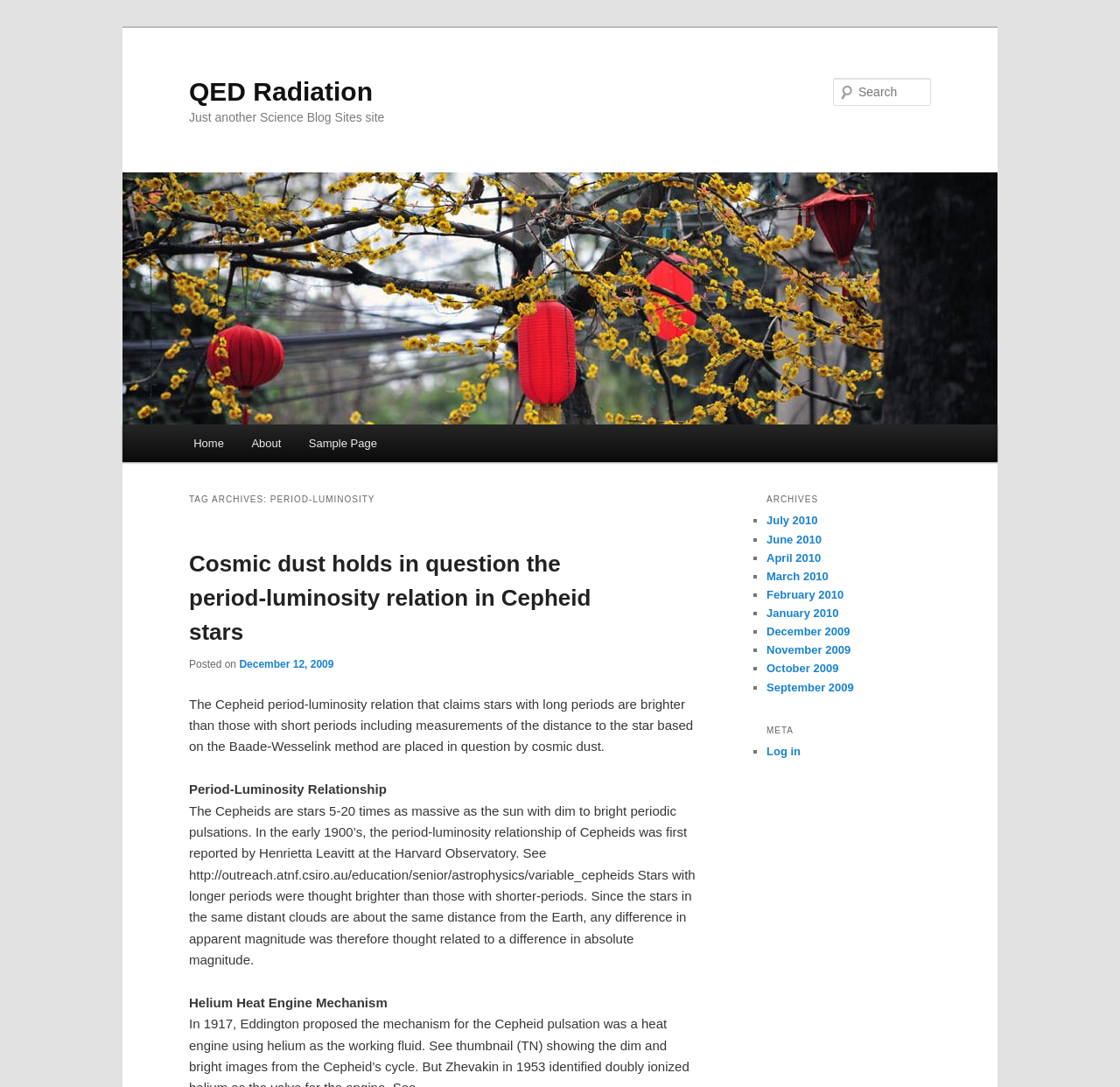What is the purpose of the search box?
Look at the screenshot and provide an in-depth answer.

The purpose of the search box can be inferred from its location and the text 'Search' above it, which suggests that it is used to search for content within the blog.